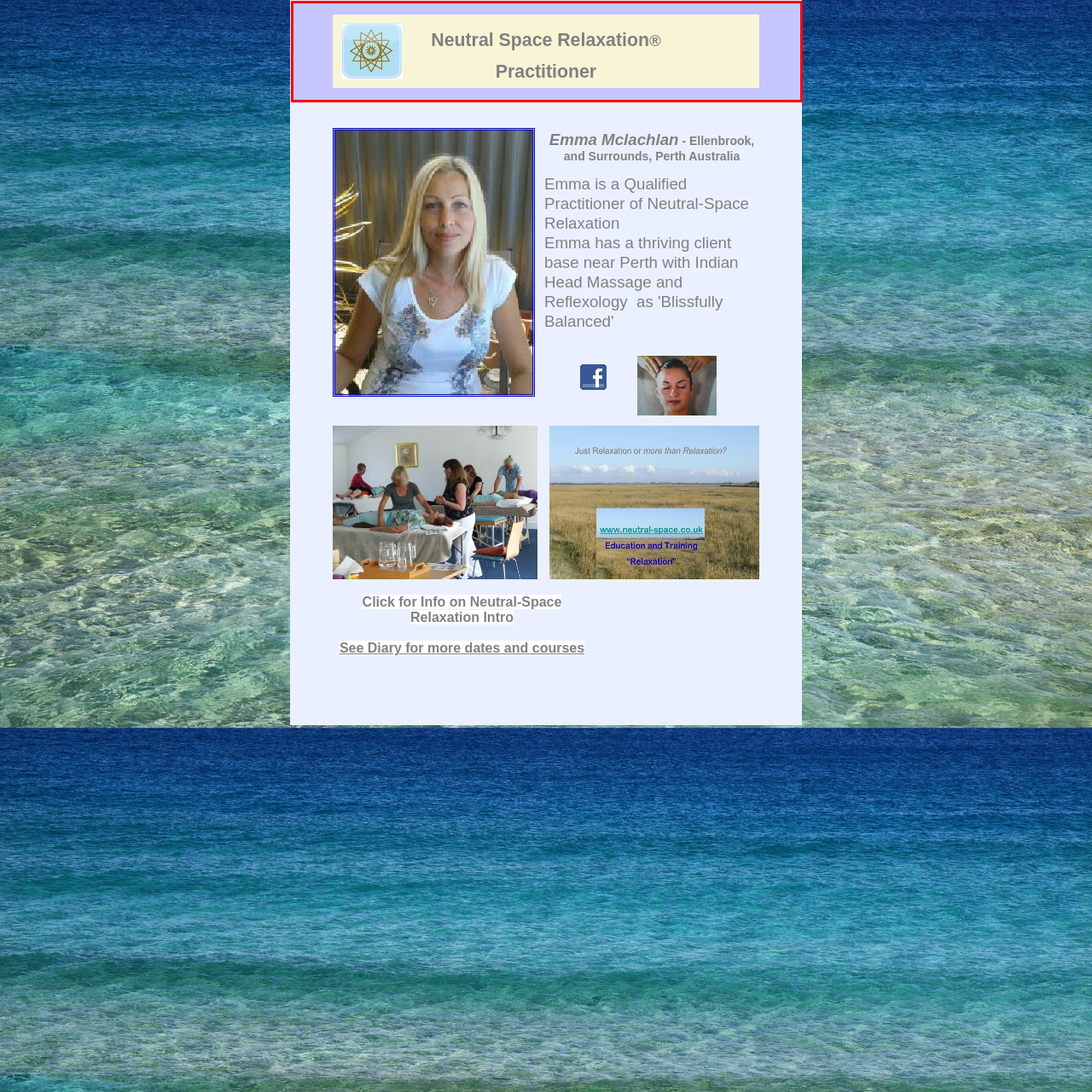Elaborate on the contents of the image marked by the red border.

The image features a serene and professional emblem for "Neutral Space Relaxation®", prominently displaying the title "Practitioner." The emblem is set against a soft, pastel-colored background, with a light blue icon that exudes a calming ambiance, suggesting a focus on relaxation and well-being. This visual identity represents practitioners trained in the Neutral Space Relaxation method, emphasizing tranquility and a holistic approach to wellness. The design reflects the essence of relaxation therapy, inviting individuals to explore the benefits of this practice.